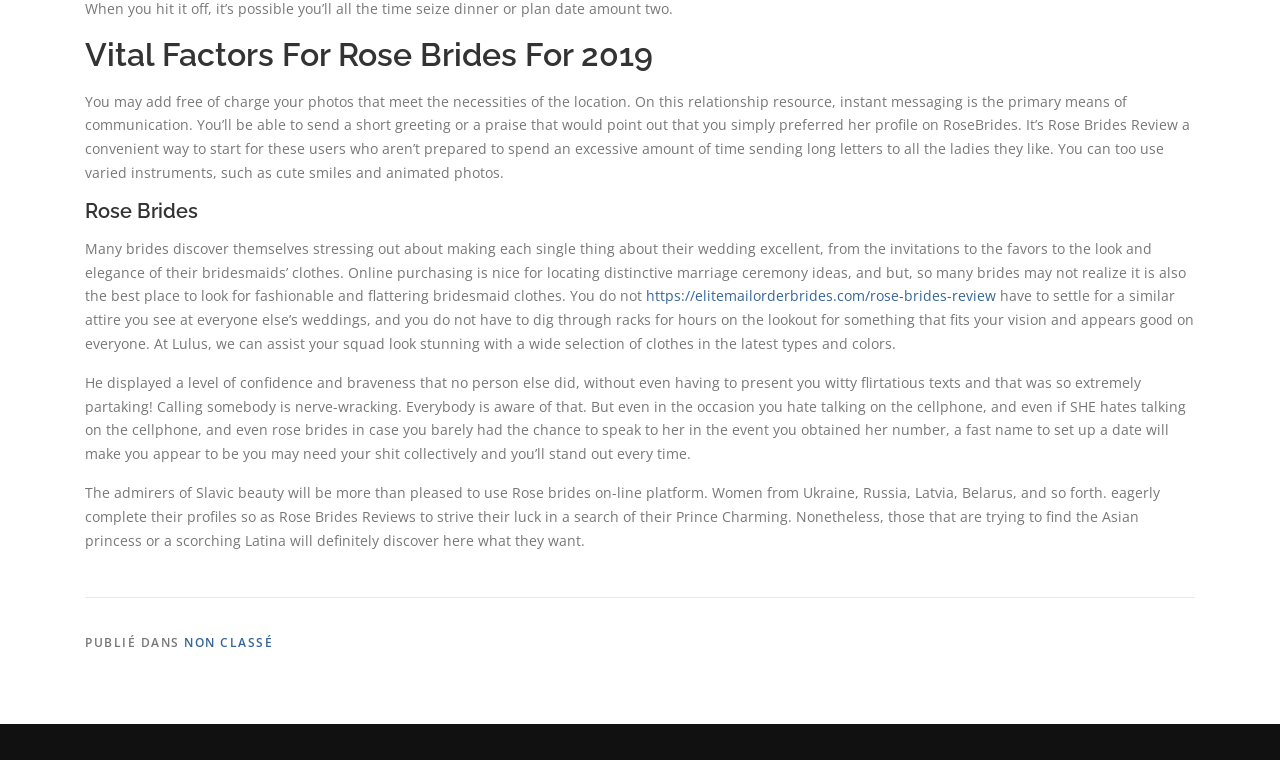Find the bounding box coordinates for the HTML element described as: "Non classé". The coordinates should consist of four float values between 0 and 1, i.e., [left, top, right, bottom].

[0.144, 0.835, 0.213, 0.857]